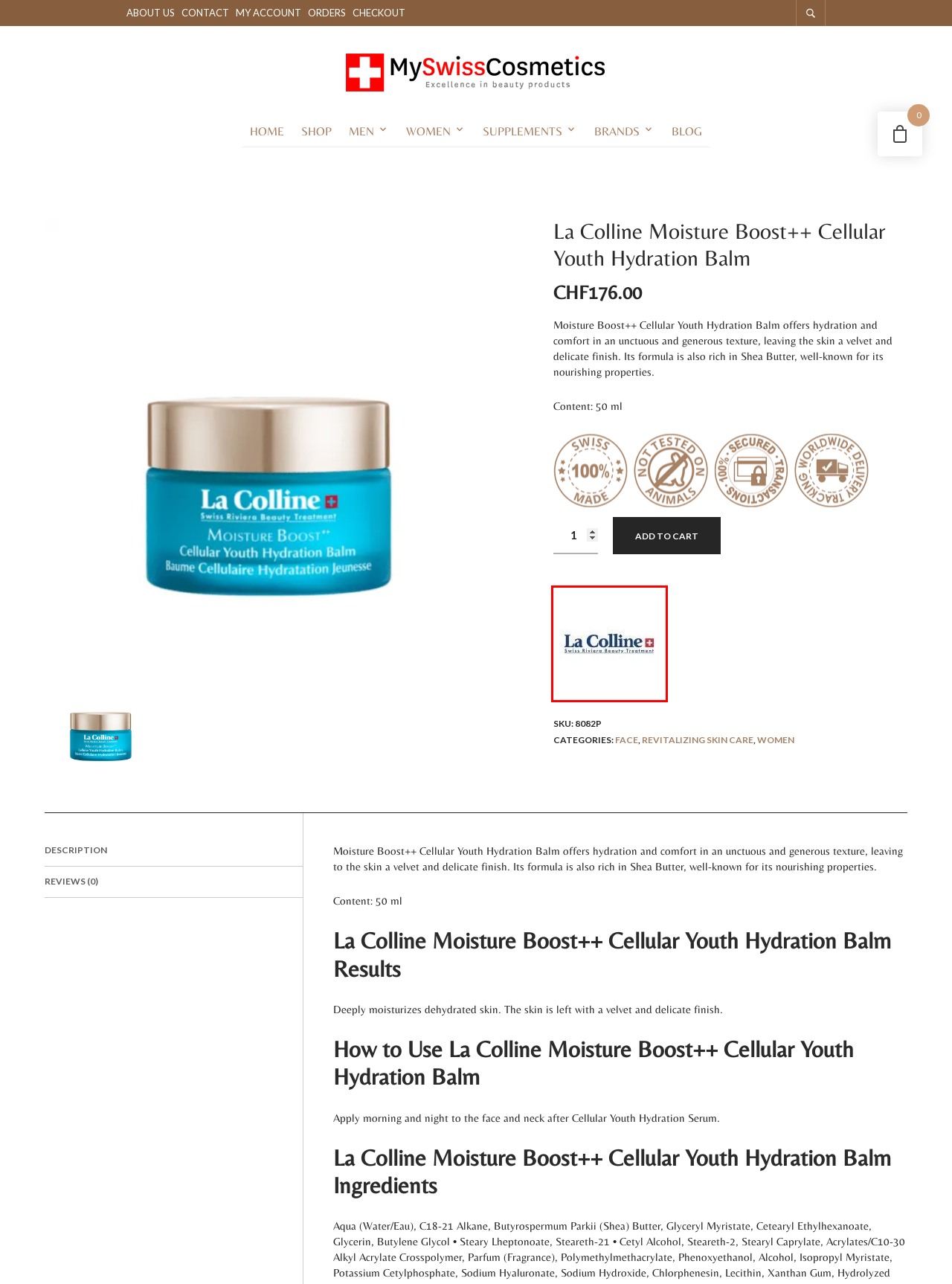Analyze the given webpage screenshot and identify the UI element within the red bounding box. Select the webpage description that best matches what you expect the new webpage to look like after clicking the element. Here are the candidates:
A. Swiss Cosmetics
B. Be Beautiful from Within by Using the Right Supplements for Skin
C. Choosing the Best Revitalizing Skin Care Cream for your Skin
D. Giving Importance to Face Skin Care for Women
E. Contact us - My Swiss Cosmetics
F. Women - My Swiss Cosmetics
G. About Us - My Swiss Cosmetics
H. The Cellular Skin Care Expert

H